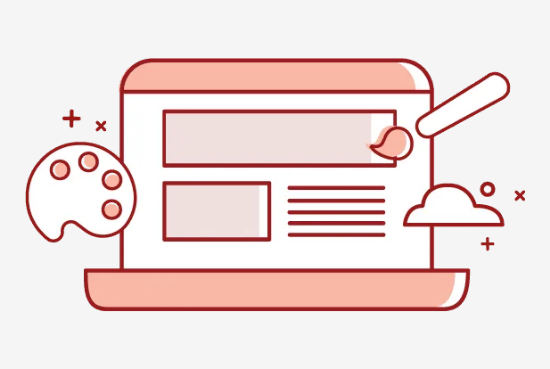What is to the left of the laptop?
Give a single word or phrase as your answer by examining the image.

An artistic palette